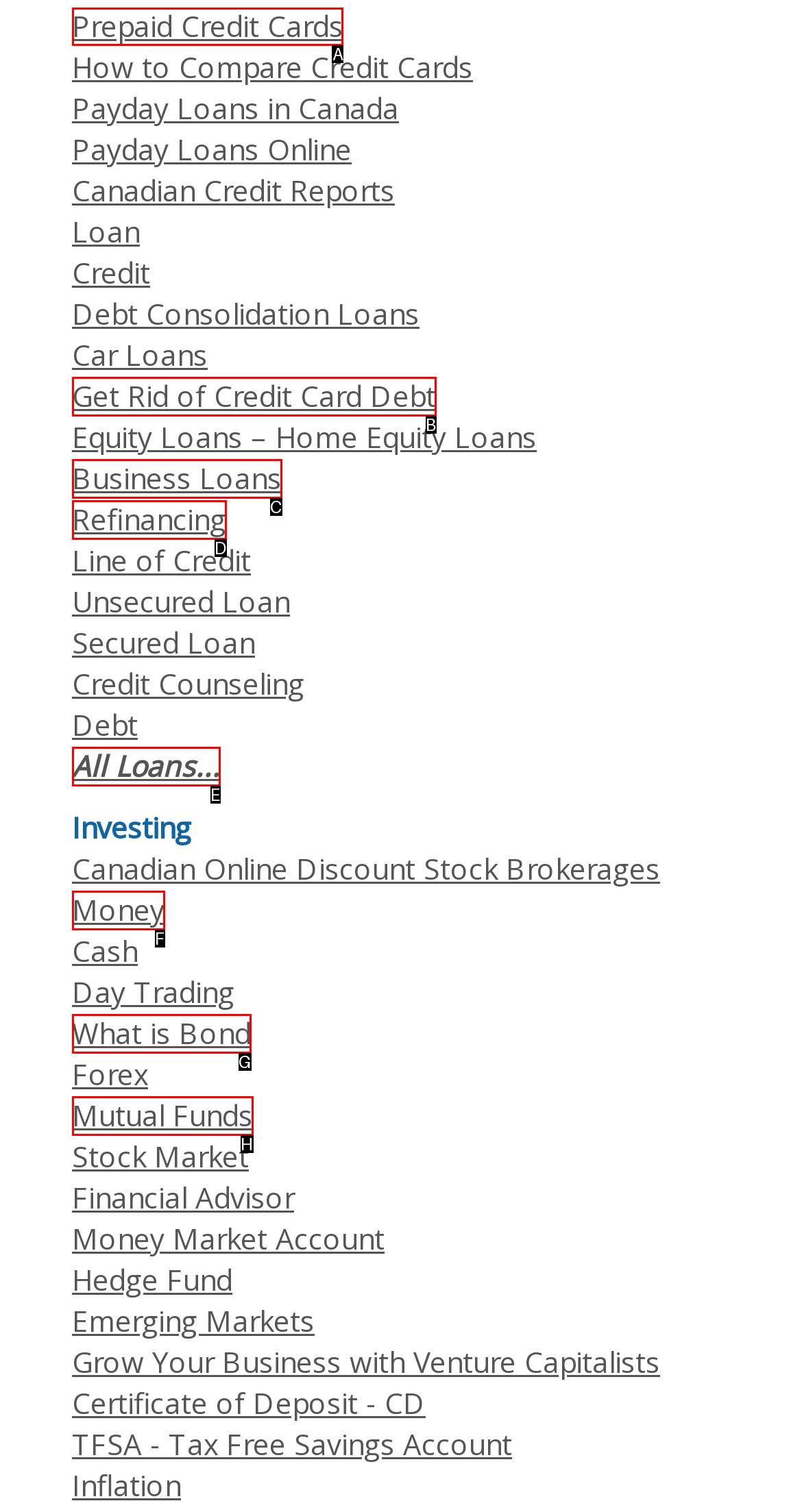Identify the HTML element to click to fulfill this task: Click on Prepaid Credit Cards
Answer with the letter from the given choices.

A